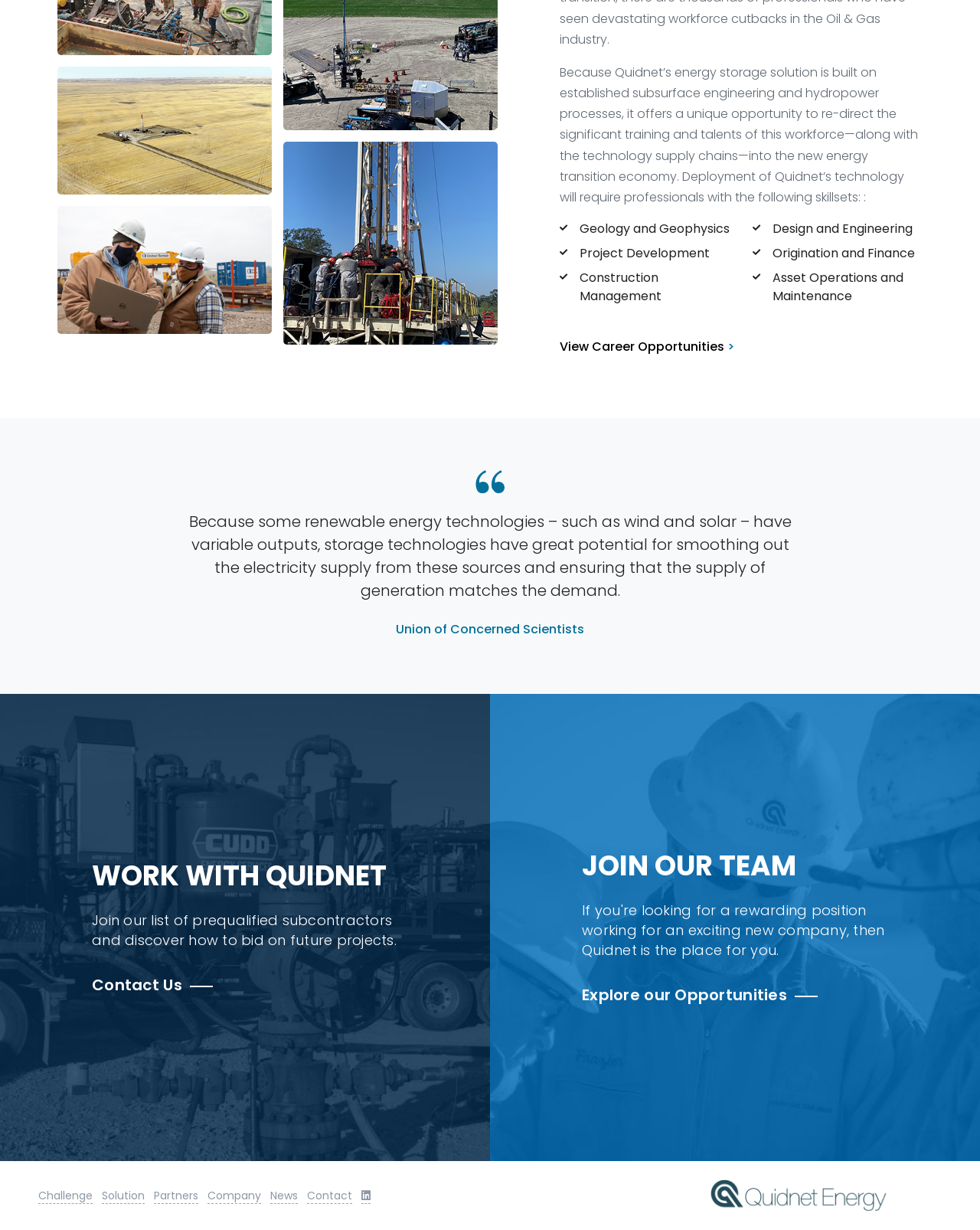Determine the bounding box coordinates for the HTML element described here: "Contact Us".

[0.094, 0.792, 0.217, 0.812]